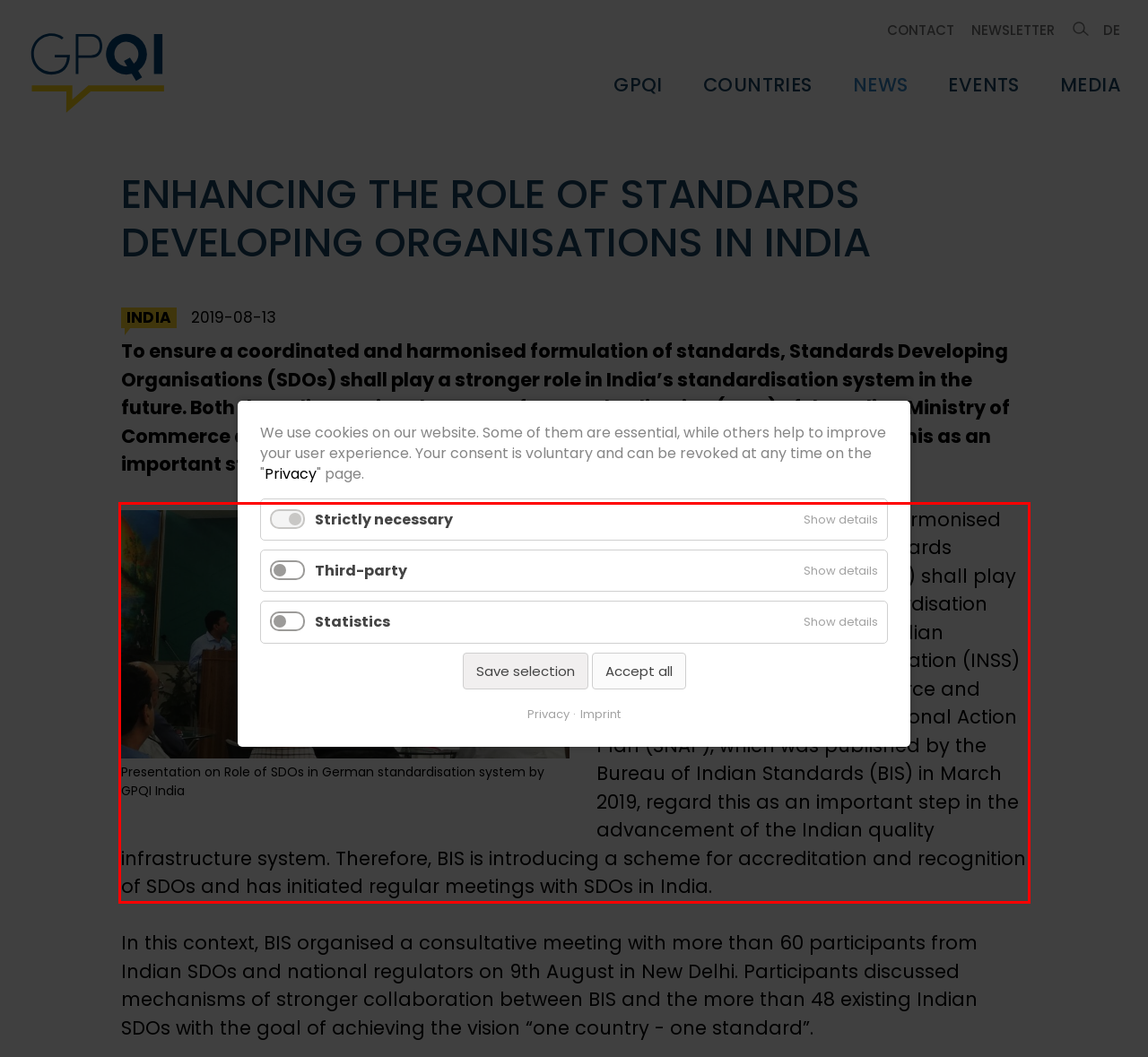Given a screenshot of a webpage, locate the red bounding box and extract the text it encloses.

To ensure a coordinated and harmonised formulation of standards, Standards Developing Organisations (SDOs) shall play a stronger role in India’s standardisation system in the future. Both the Indian National Strategy for Standardization (INSS) of the Indian Ministry of Commerce and Industry and the Standards National Action Plan (SNAP), which was published by the Bureau of Indian Standards (BIS) in March 2019, regard this as an important step in the advancement of the Indian quality infrastructure system. Therefore, BIS is introducing a scheme for accreditation and recognition of SDOs and has initiated regular meetings with SDOs in India.